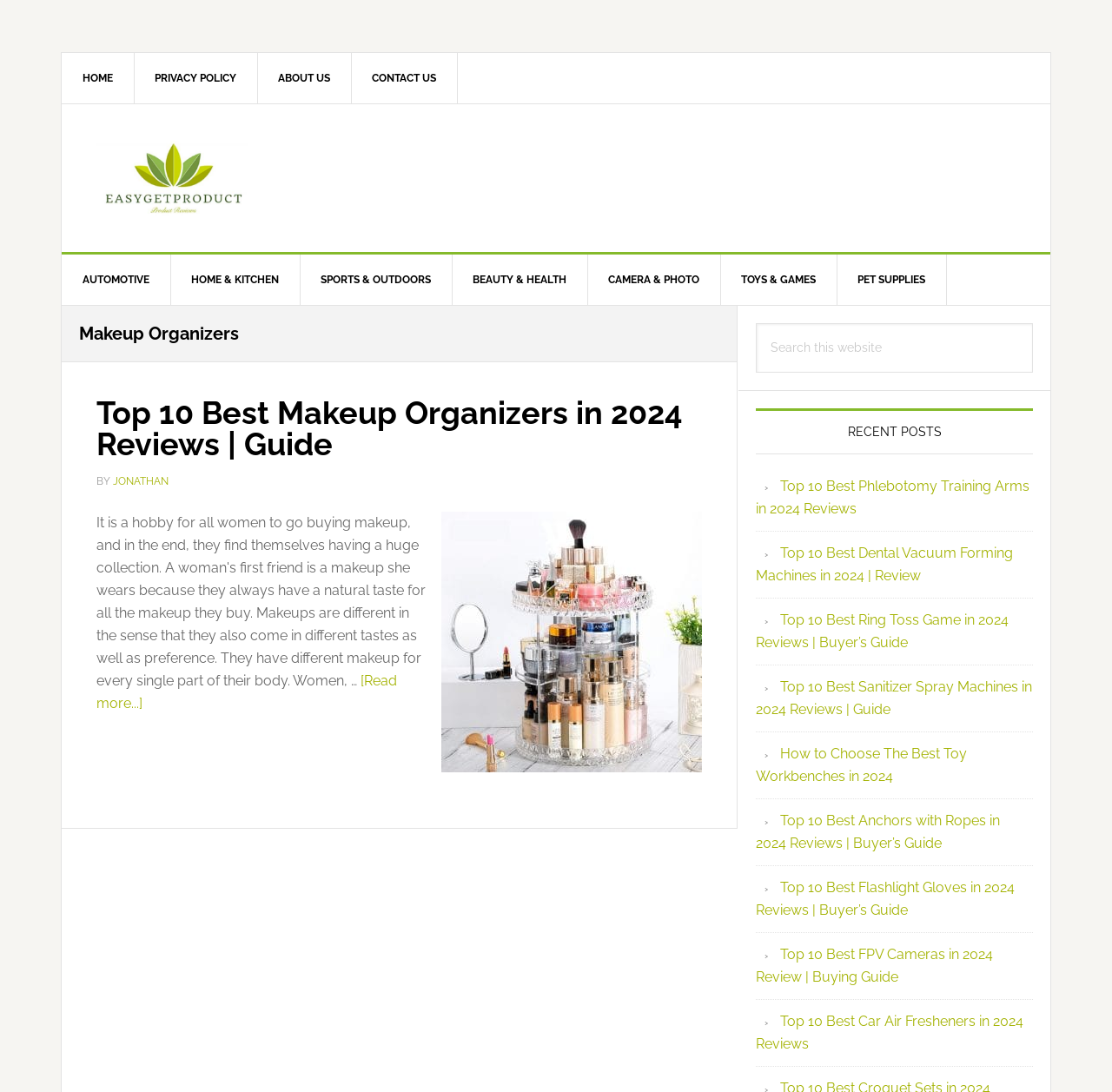What is the text next to the search box?
Offer a detailed and full explanation in response to the question.

The search box is located on the right side of the webpage, and next to it is a static text 'Search this website' which indicates the purpose of the search box.